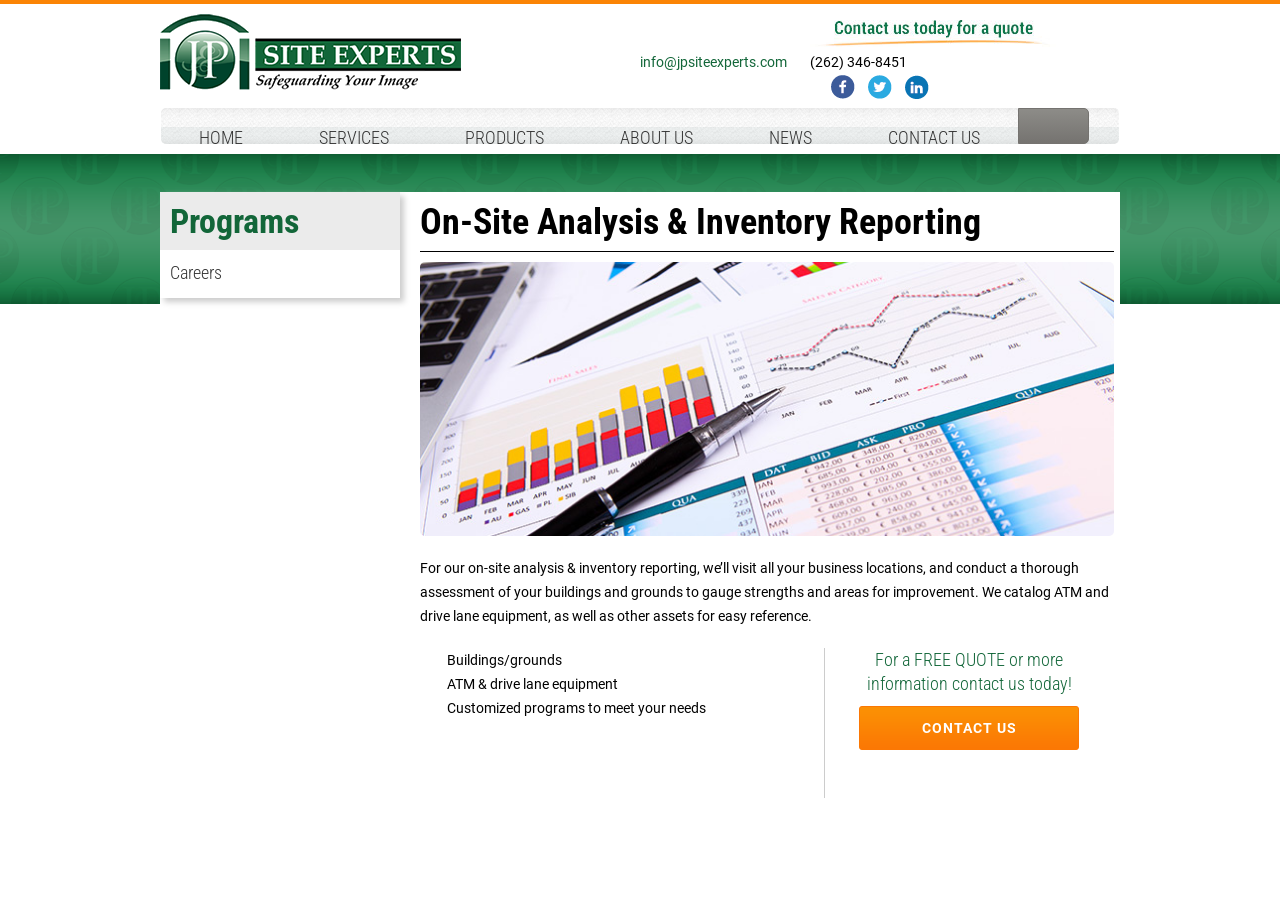Please identify the bounding box coordinates of the element that needs to be clicked to execute the following command: "contact us". Provide the bounding box using four float numbers between 0 and 1, formatted as [left, top, right, bottom].

[0.664, 0.133, 0.795, 0.173]